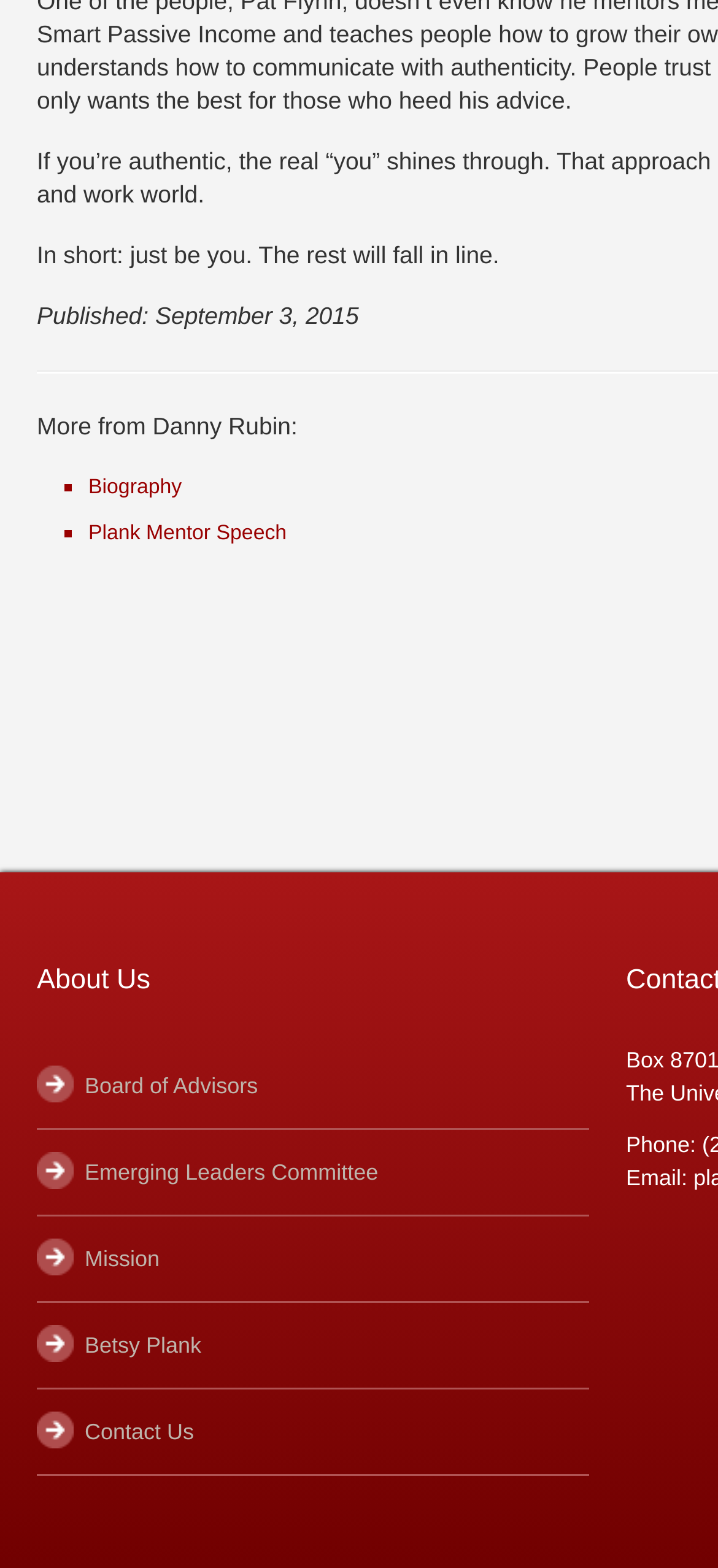Given the description of the UI element: "Biography", predict the bounding box coordinates in the form of [left, top, right, bottom], with each value being a float between 0 and 1.

[0.123, 0.304, 0.253, 0.318]